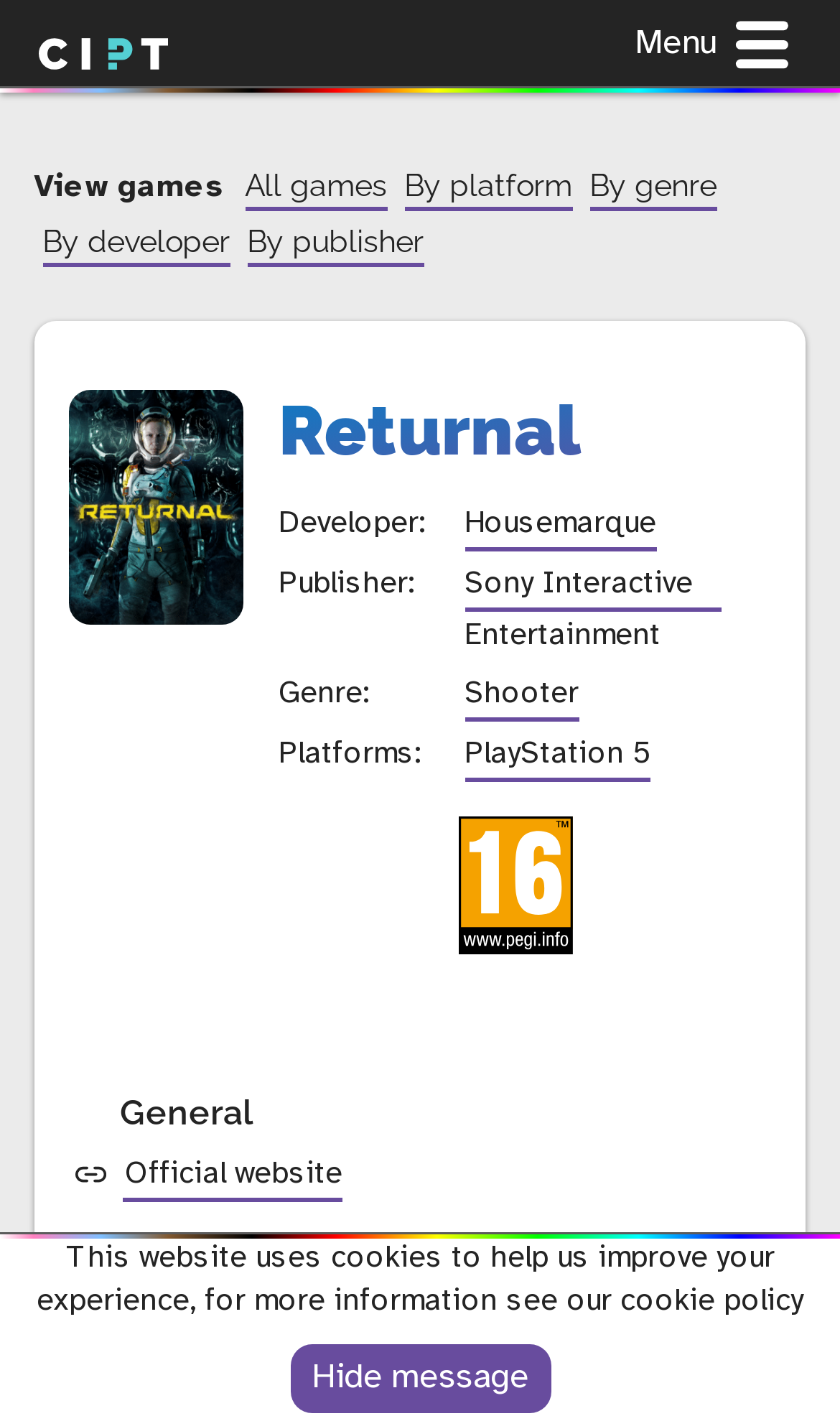Find the bounding box coordinates corresponding to the UI element with the description: "Sony Interactive Entertainment". The coordinates should be formatted as [left, top, right, bottom], with values as floats between 0 and 1.

[0.553, 0.395, 0.859, 0.431]